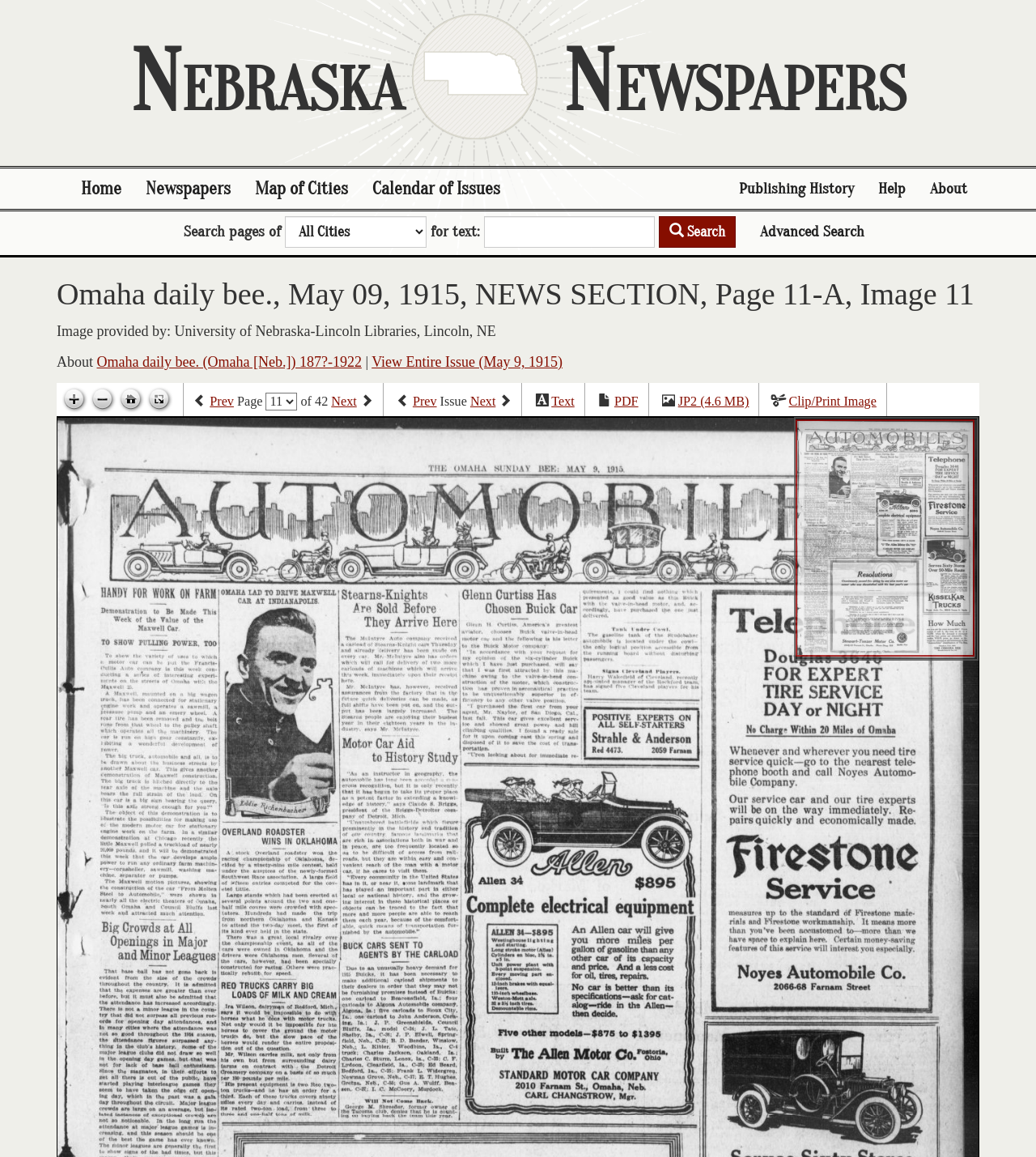Determine the bounding box coordinates for the clickable element required to fulfill the instruction: "Go to next page". Provide the coordinates as four float numbers between 0 and 1, i.e., [left, top, right, bottom].

[0.32, 0.341, 0.344, 0.354]